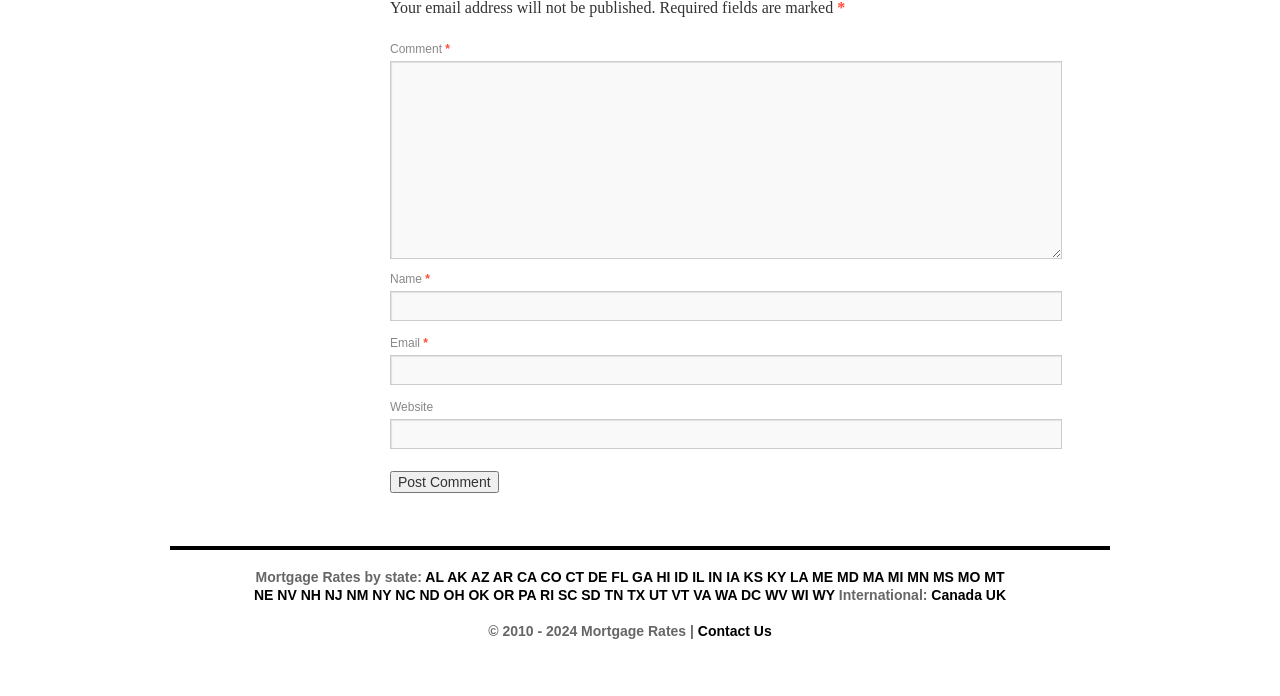Pinpoint the bounding box coordinates of the clickable area needed to execute the instruction: "Enter a comment". The coordinates should be specified as four float numbers between 0 and 1, i.e., [left, top, right, bottom].

[0.305, 0.087, 0.83, 0.372]